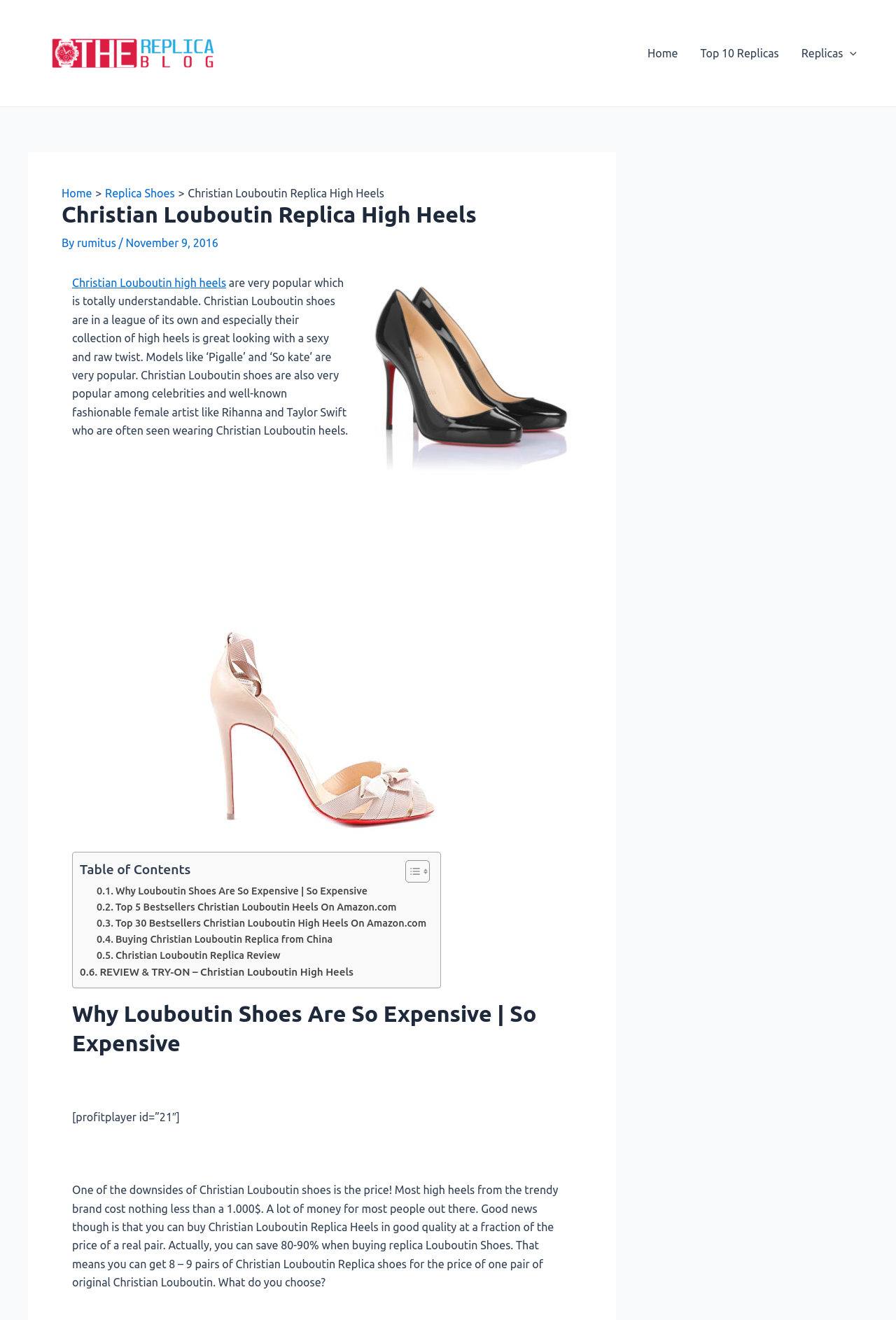Please determine the bounding box coordinates of the clickable area required to carry out the following instruction: "View the 'Christian Louboutin high heels' link". The coordinates must be four float numbers between 0 and 1, represented as [left, top, right, bottom].

[0.08, 0.209, 0.252, 0.219]